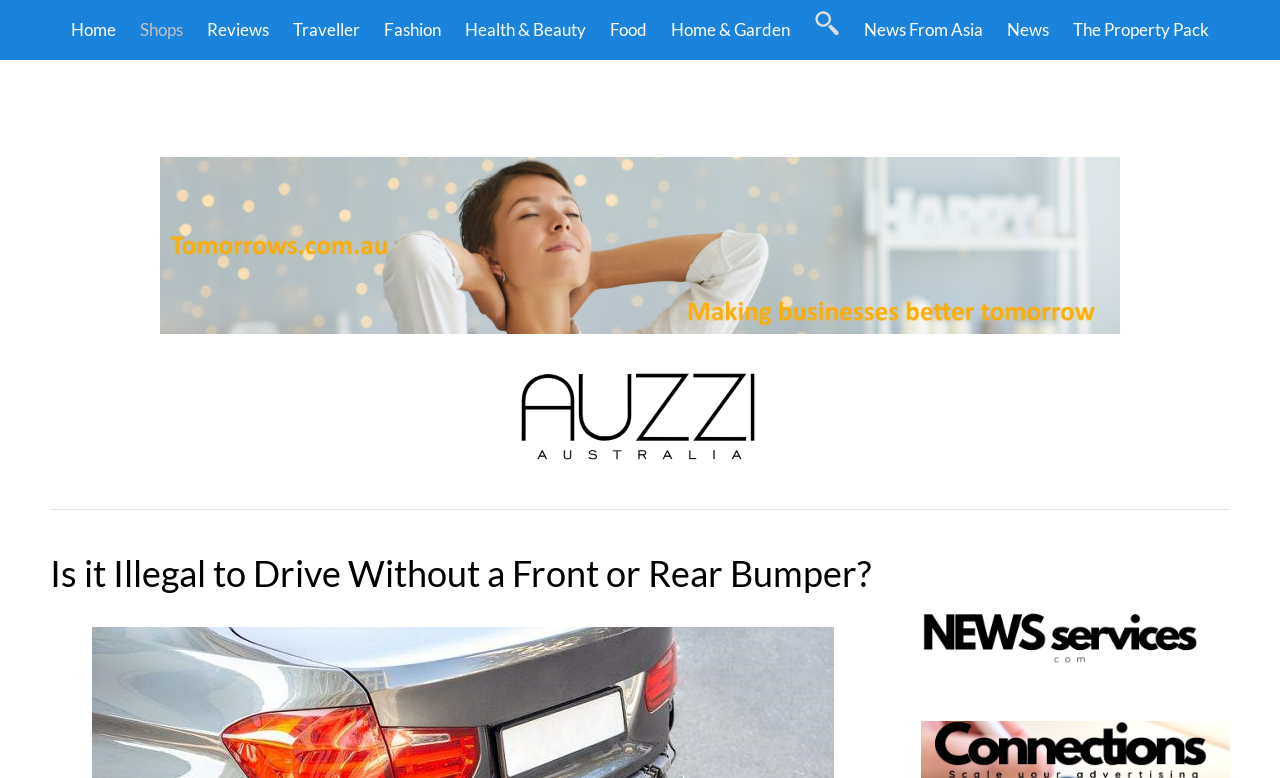Find and generate the main title of the webpage.

Is it Illegal to Drive Without a Front or Rear Bumper?